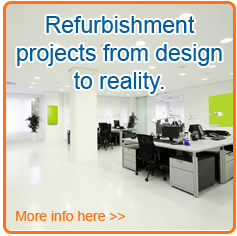Explain in detail what you see in the image.

This image promotes refurbishment projects, showcasing a modern office space characterized by a bright, clean aesthetic. The caption highlights the transformation process, emphasizing the journey from design concepts to tangible results. The office features contemporary furniture, extensive natural light, and vibrant green accents on the walls, suggesting an inviting and productive work environment. Accompanying the visual, a call-to-action invites viewers to learn more about these refurbishment services, emphasizing their expertise in bringing design ideas to life.